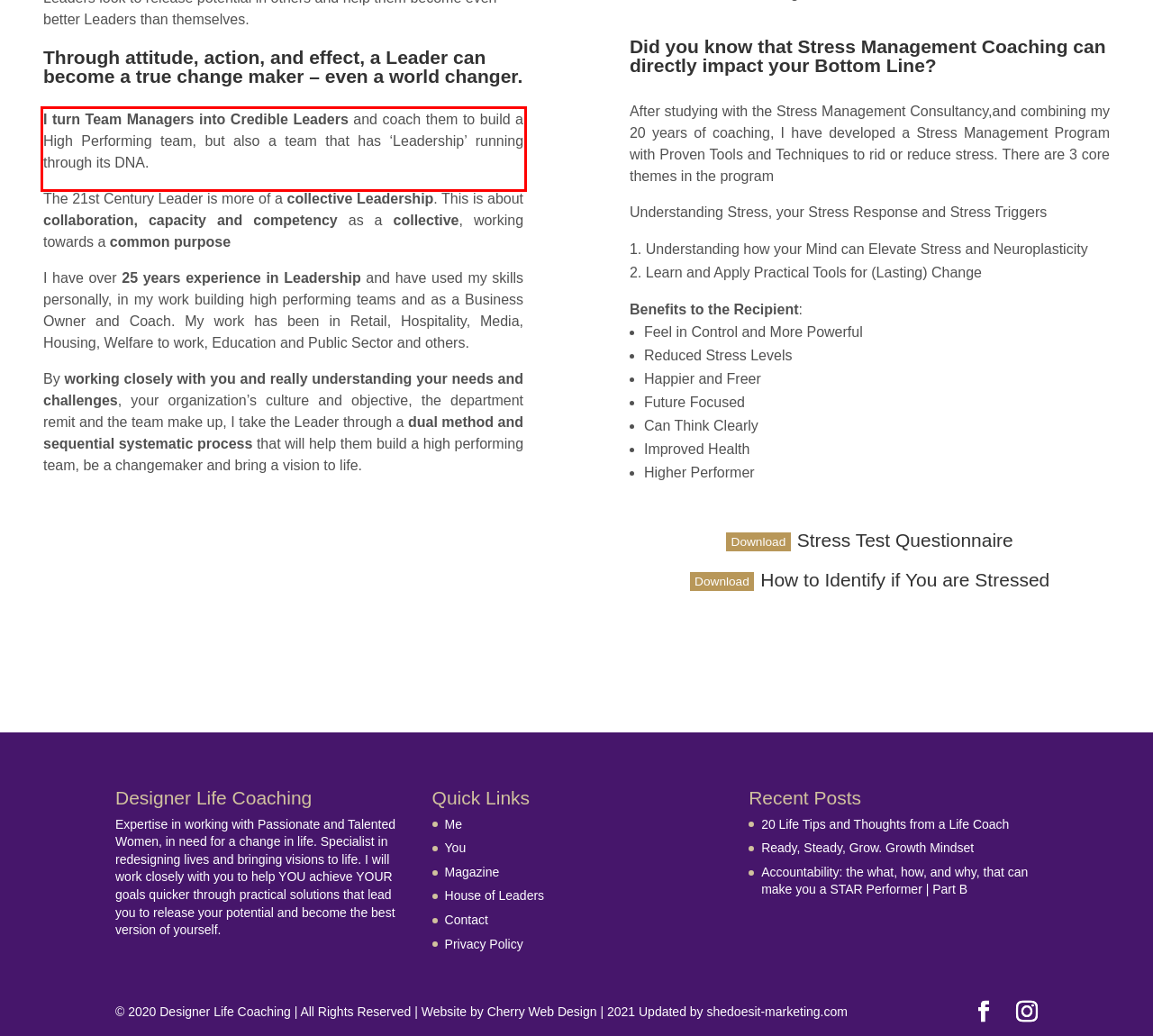Given a screenshot of a webpage containing a red bounding box, perform OCR on the text within this red bounding box and provide the text content.

I turn Team Managers into Credible Leaders and coach them to build a High Performing team, but also a team that has ‘Leadership’ running through its DNA.